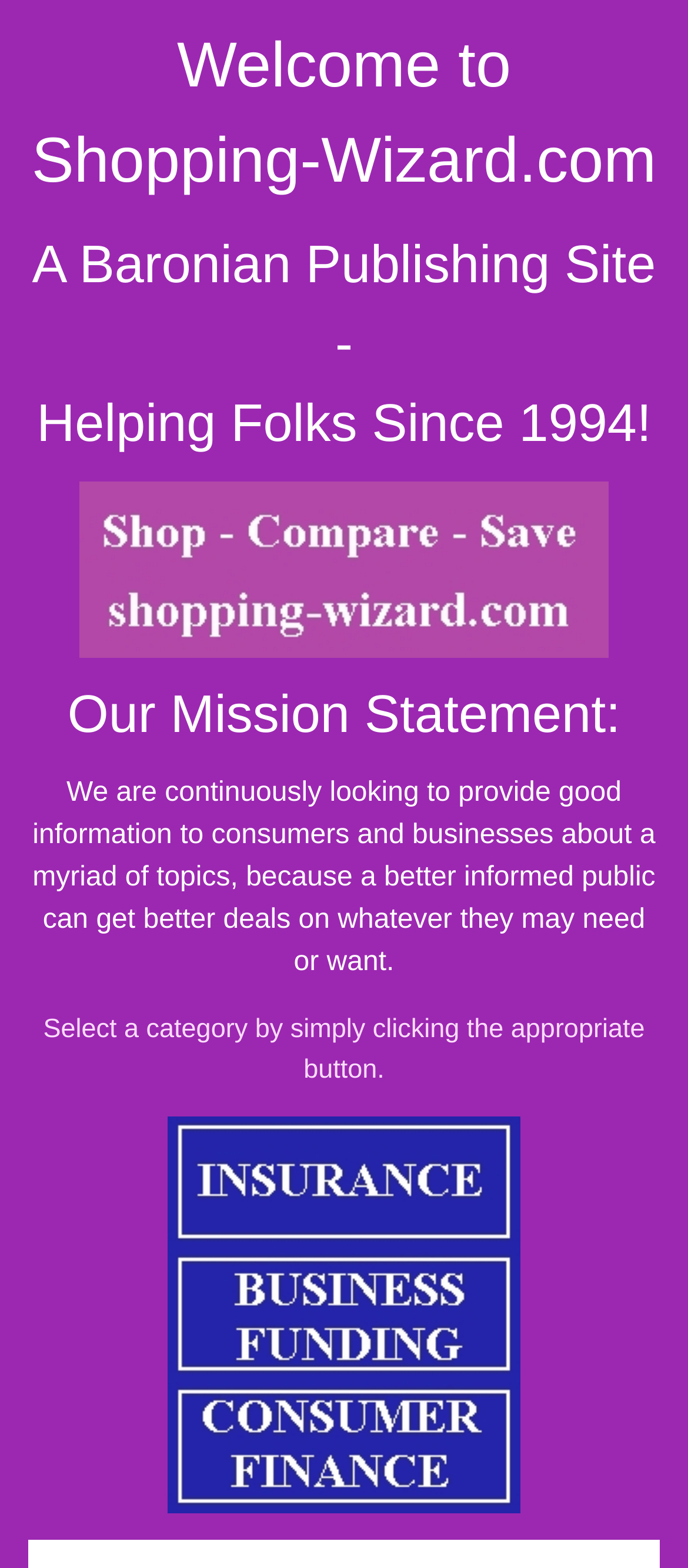Identify the bounding box for the element characterized by the following description: "alt="Insurance"".

[0.244, 0.744, 0.756, 0.763]